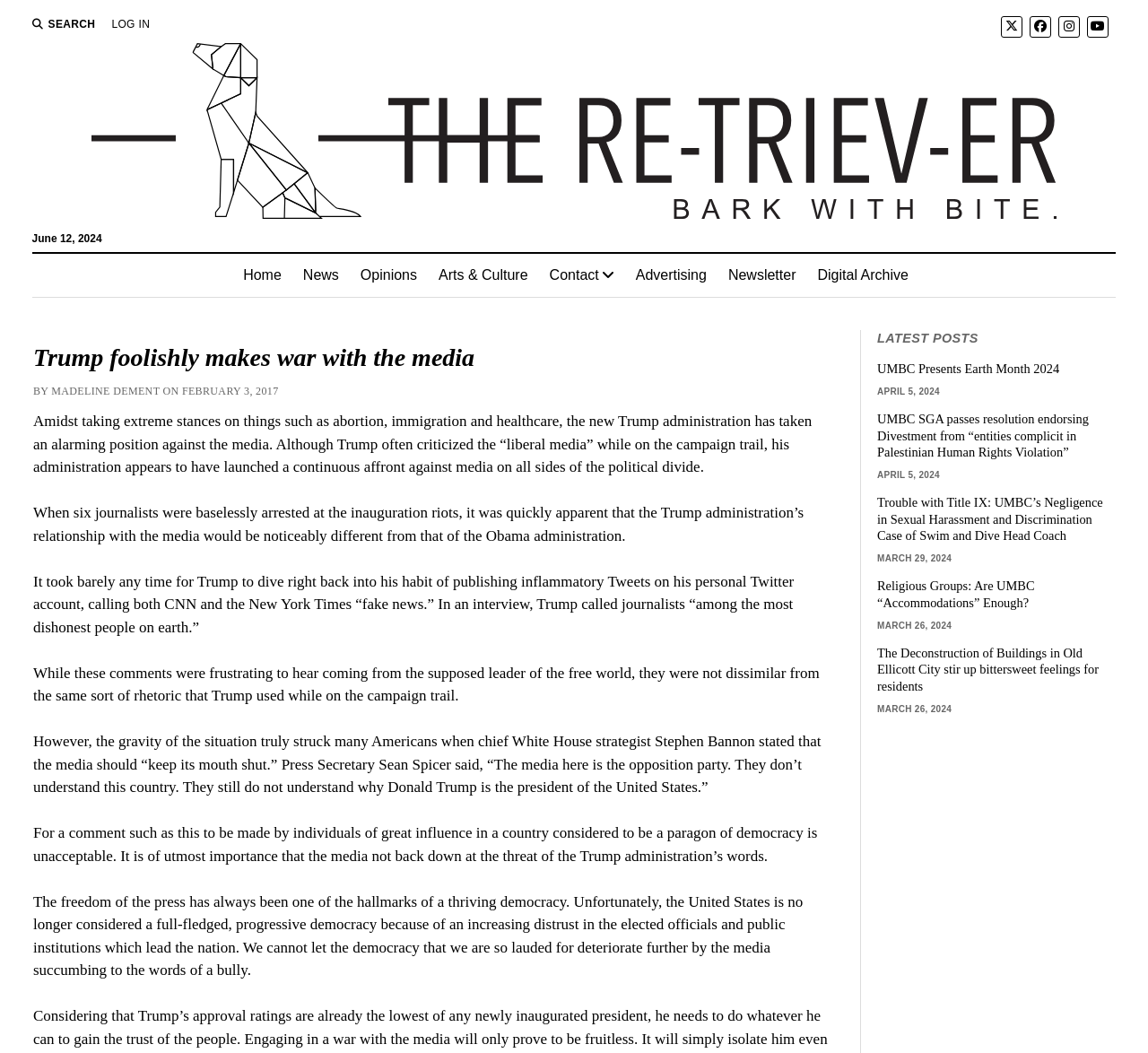Respond with a single word or phrase to the following question:
What social media platforms are available?

Twitter, Facebook, Instagram, YouTube